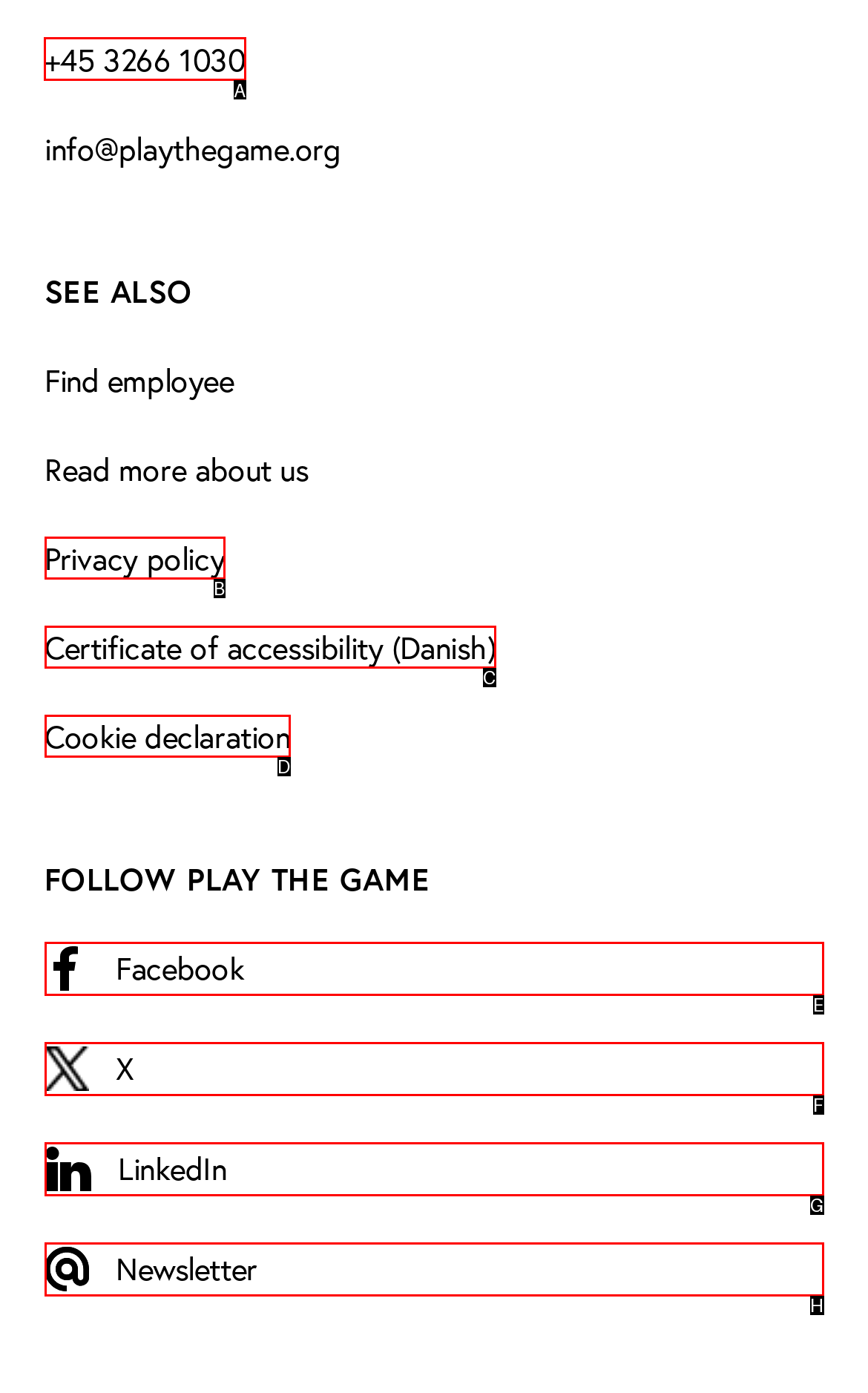Determine which HTML element to click to execute the following task: Call the phone number Answer with the letter of the selected option.

A